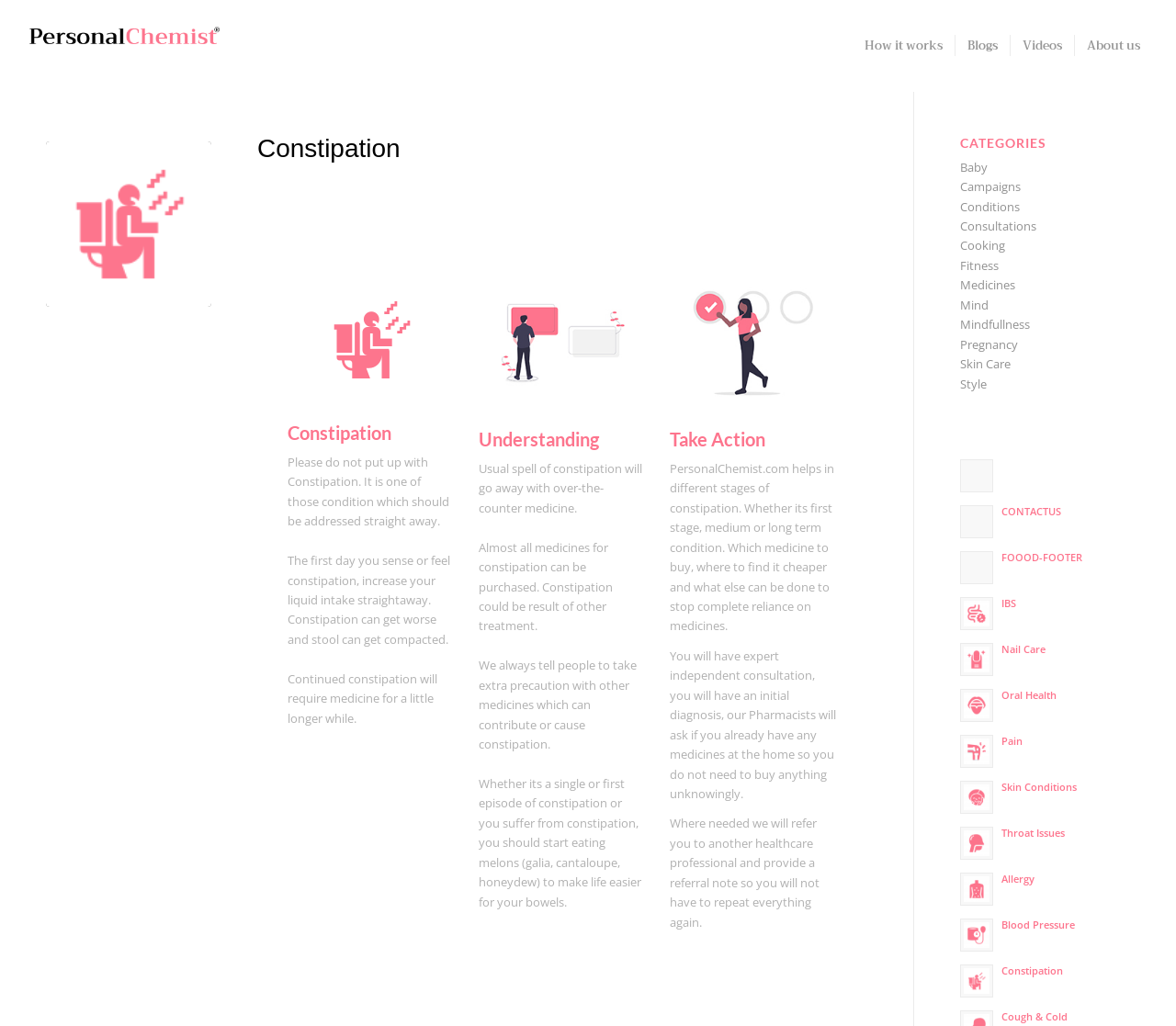Pinpoint the bounding box coordinates of the element you need to click to execute the following instruction: "Read about 'Constipation'". The bounding box should be represented by four float numbers between 0 and 1, in the format [left, top, right, bottom].

[0.219, 0.132, 0.738, 0.158]